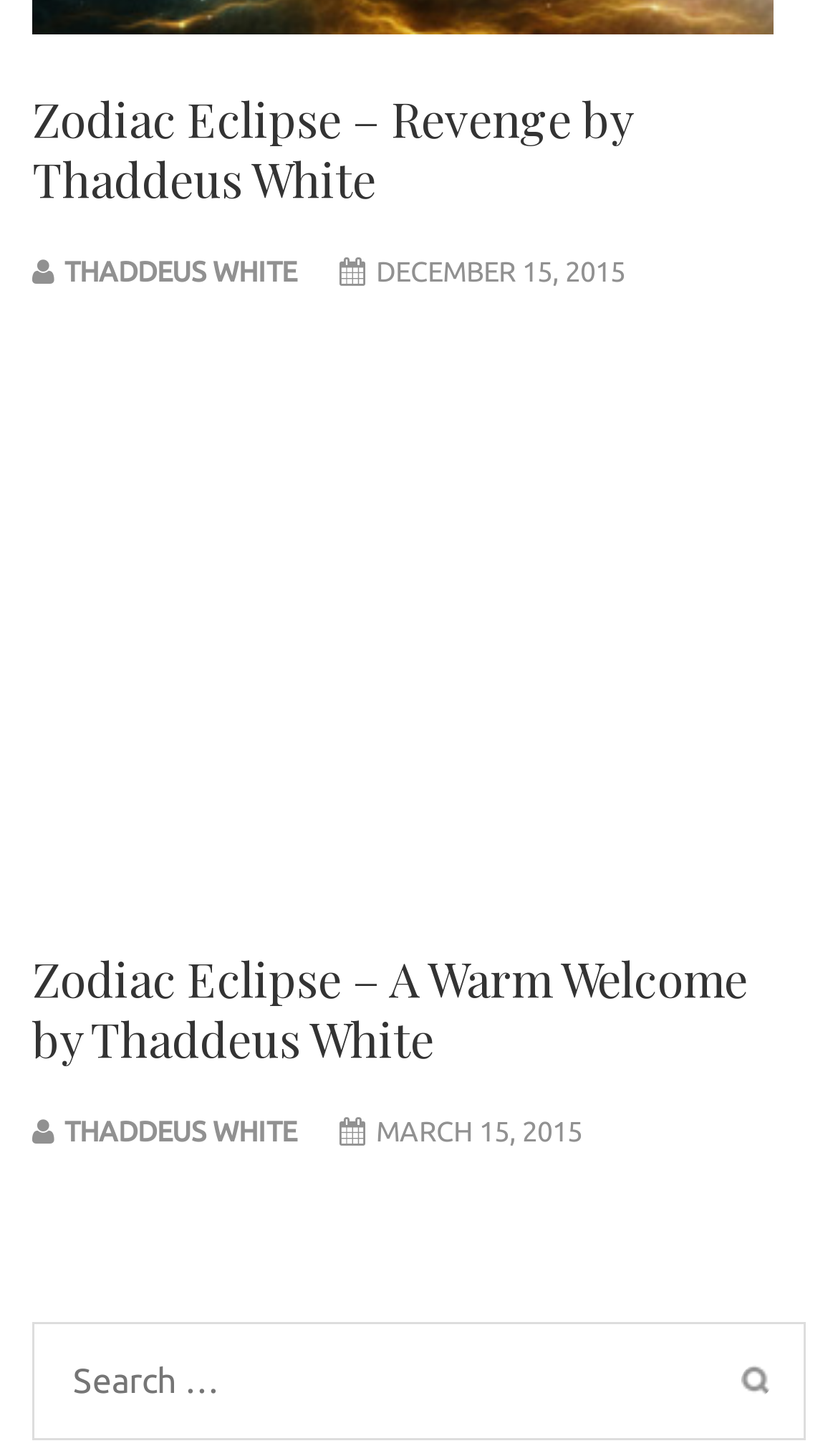Identify the bounding box coordinates for the UI element described as follows: "December 15, 2015". Ensure the coordinates are four float numbers between 0 and 1, formatted as [left, top, right, bottom].

[0.449, 0.176, 0.746, 0.196]